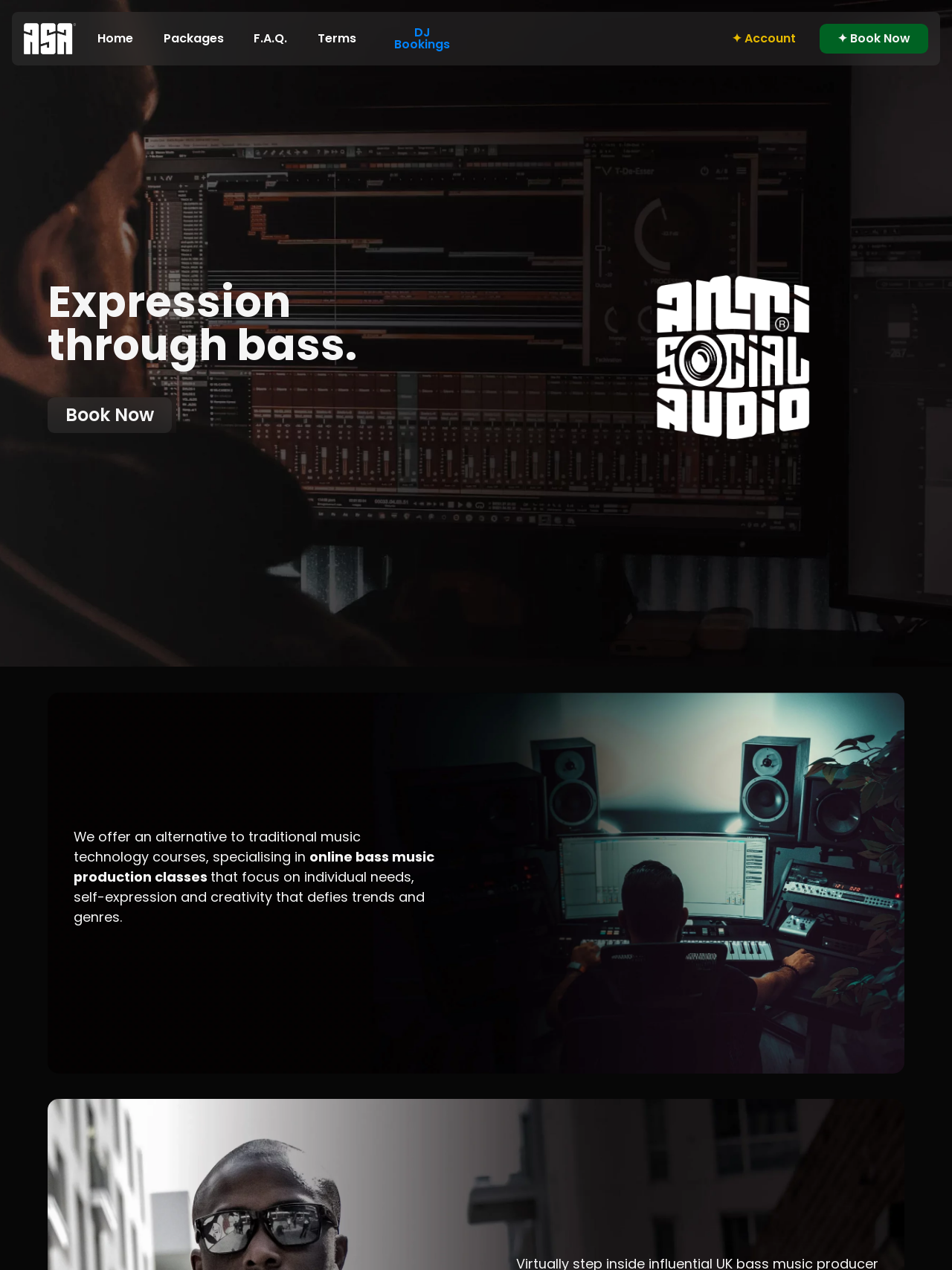Answer the question with a brief word or phrase:
What is the alternative to traditional music tech?

Online bass music production classes